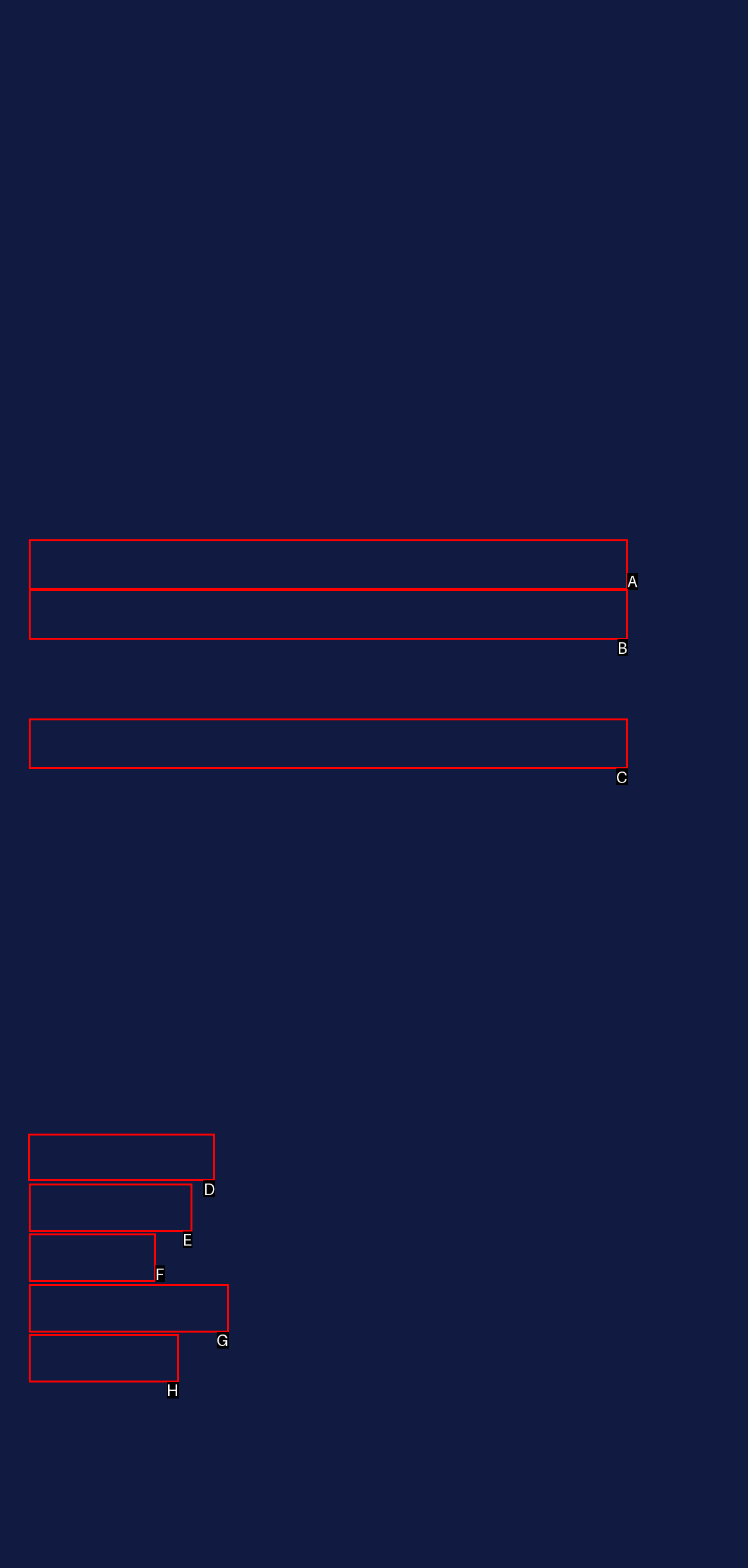Point out the HTML element I should click to achieve the following task: go to Bandcamp Provide the letter of the selected option from the choices.

D